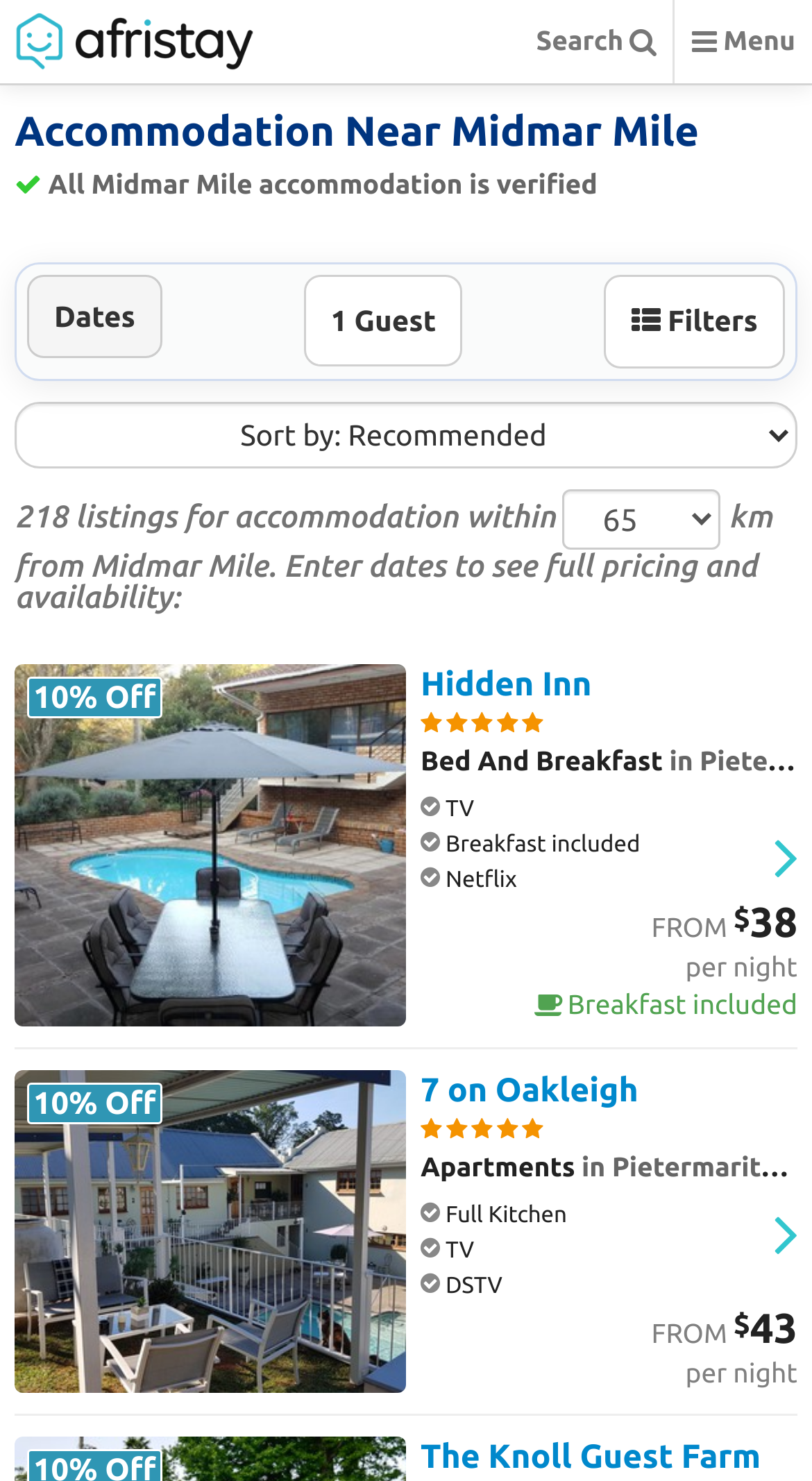Provide a thorough description of this webpage.

The webpage is about accommodation near Midmar Mile, with a focus on providing a list of available options. At the top, there is a search bar and a menu icon on the right side. Below the search bar, there is a heading that reads "Accommodation Near Midmar Mile". 

Underneath the heading, there is a brief description stating that all Midmar Mile accommodation is verified. To the left of this description, there are two links: "Dates" and a filter icon. On the right side, there is a combobox for selecting options.

The main content of the webpage is a list of 218 accommodation listings within 65 km from Midmar Mile. Each listing includes an image, a heading with the accommodation name, a description of the accommodation type and location, and amenities such as TV, breakfast included, and Netflix. The listings also display the price per night, with some offering discounts.

The first listing is for "Hidden Inn", a bed and breakfast in Pietermaritzburg, with an image and a description of the amenities. The second listing is for "7 on Oakleigh", an apartment in Pietermaritzburg, with a similar format. The webpage continues to list more accommodations, with each listing providing detailed information about the property.